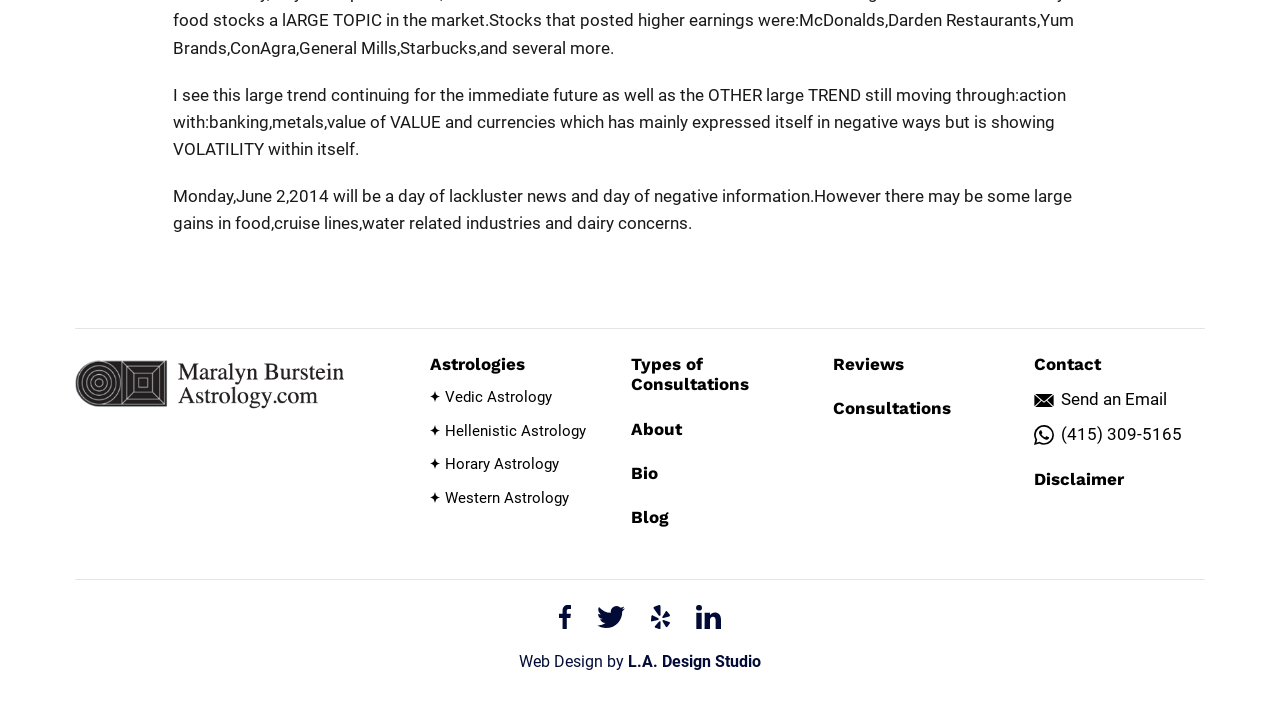From the screenshot, find the bounding box of the UI element matching this description: "Types of Consultations". Supply the bounding box coordinates in the form [left, top, right, bottom], each a float between 0 and 1.

[0.493, 0.496, 0.585, 0.553]